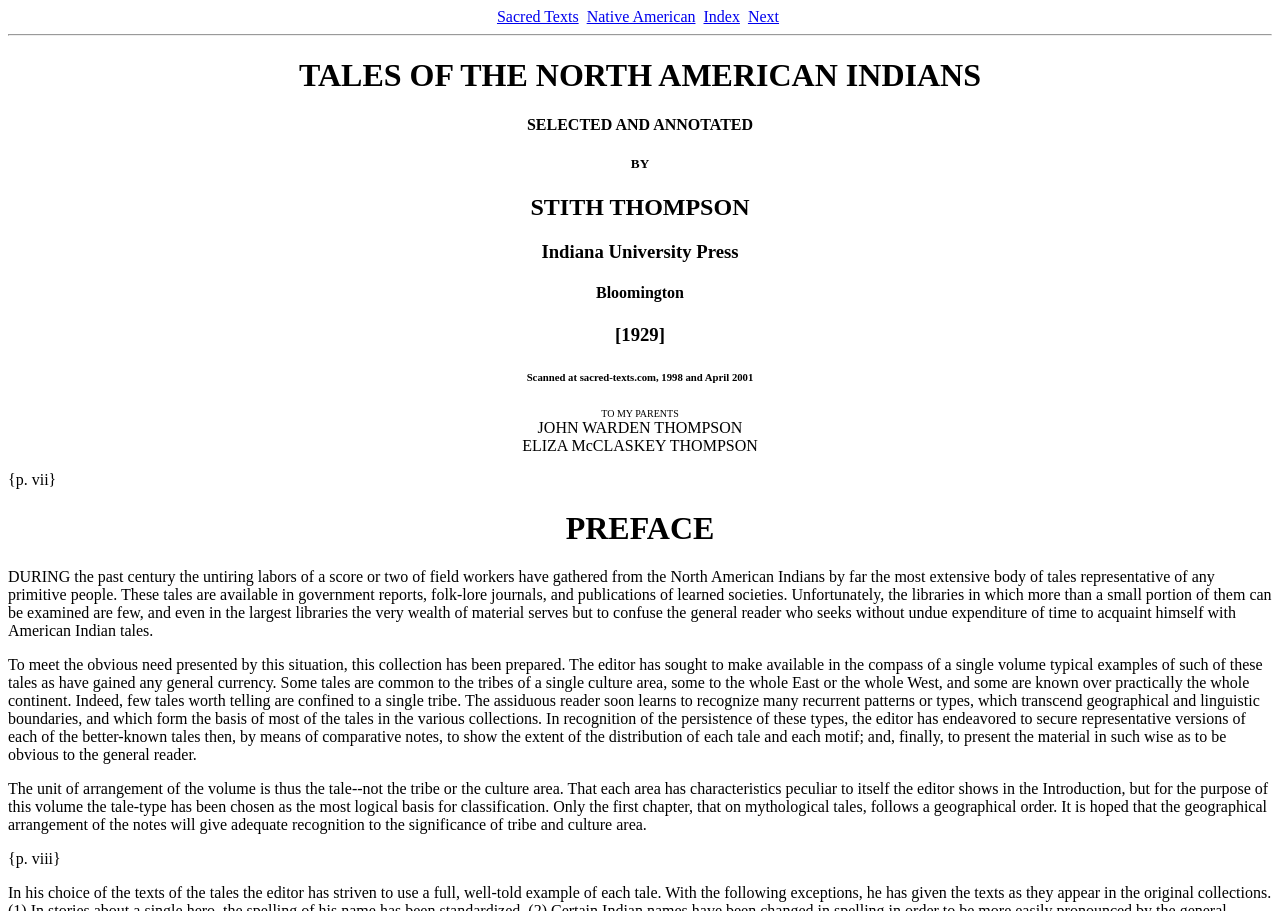Provide a comprehensive caption for the webpage.

The webpage appears to be an online version of a book, "Tales of the North American Indians", with a focus on its preface and table of contents. At the top, there are five links: "Sacred Texts", "Native American", "Index", "Next", and two non-descriptive static text elements. 

Below these links, there is a horizontal separator line. The main content of the page is divided into several sections, each with a heading. The first section has a heading "TALES OF THE NORTH AMERICAN INDIANS" followed by several subheadings, including "SELECTED AND ANNOTATED", "BY", "STITH THOMPSON", "Indiana University Press", "Bloomington", and "[1929]". 

The next section has a heading "Scanned at sacred-texts.com, 1998 and April 2001". Following this, there are three static text elements with dedications to the author's parents. 

The main content of the preface begins with a heading "PREFACE" and consists of three paragraphs of text. The first paragraph discusses the collection of tales from North American Indians and the need for a single volume to make them accessible. The second paragraph explains the editor's approach to selecting and presenting the tales, including the use of comparative notes to show their distribution. The third paragraph further explains the organization of the volume, with the tale-type as the basis for classification. 

At the bottom of the page, there are two static text elements with page numbers, "{p. vii}" and "{p. viii}".